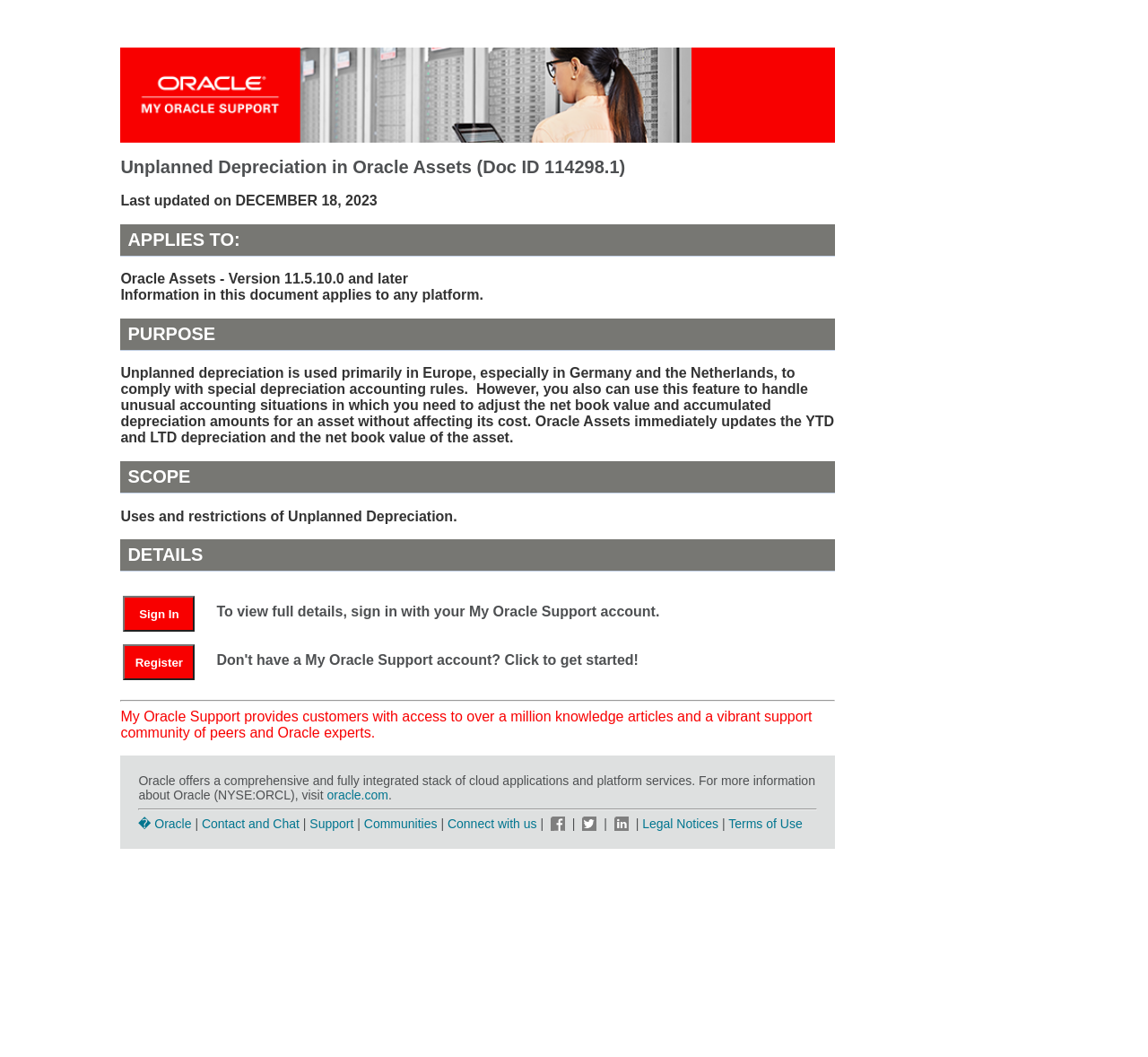Please locate the bounding box coordinates of the region I need to click to follow this instruction: "View full details of Unplanned Depreciation in Oracle Assets".

[0.105, 0.346, 0.727, 0.421]